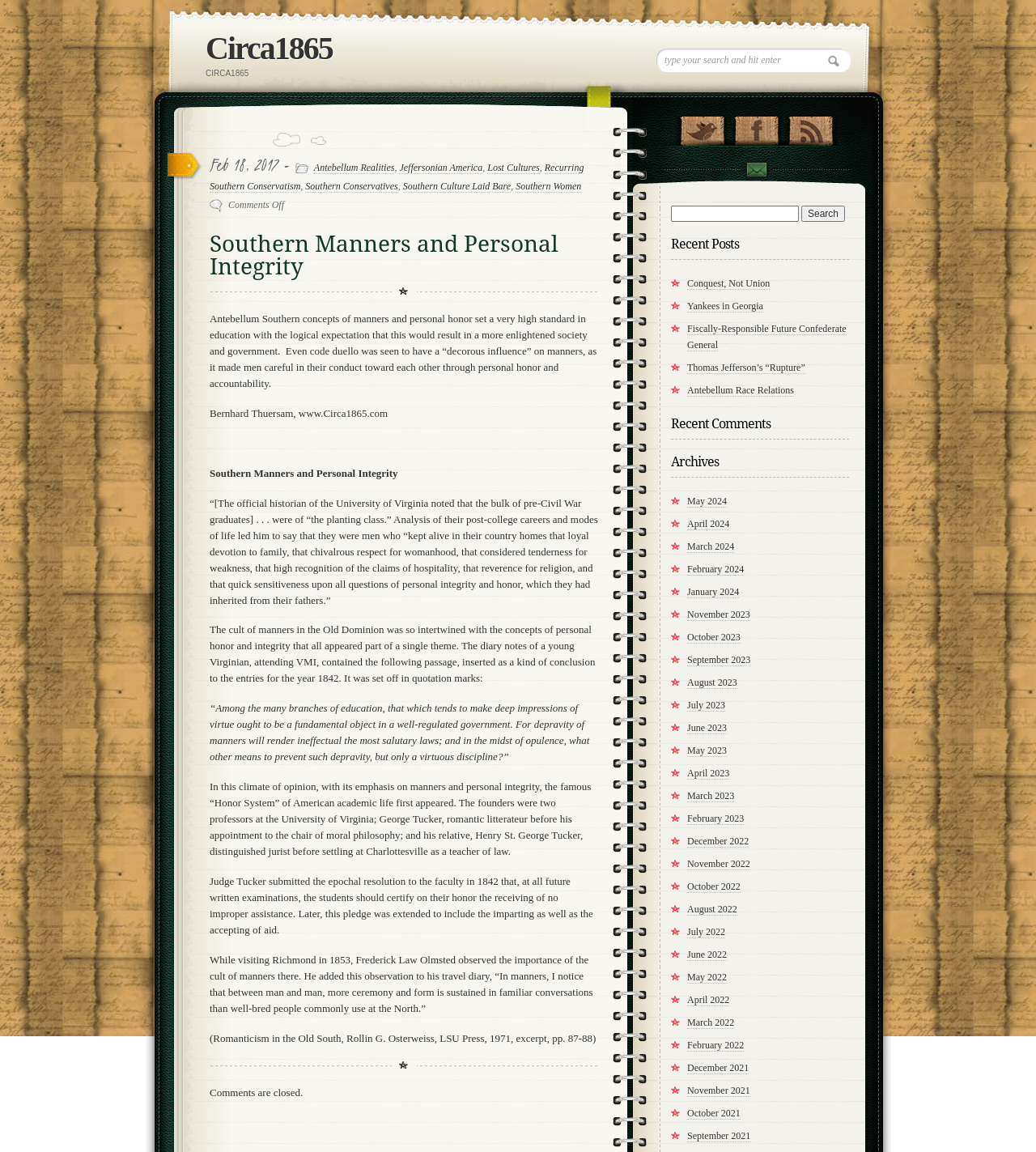What is the name of the author of the latest article?
Refer to the image and give a detailed response to the question.

The name of the author of the latest article can be found at the end of the article, which reads 'Bernhard Thuersam, www.Circa1865.com'.